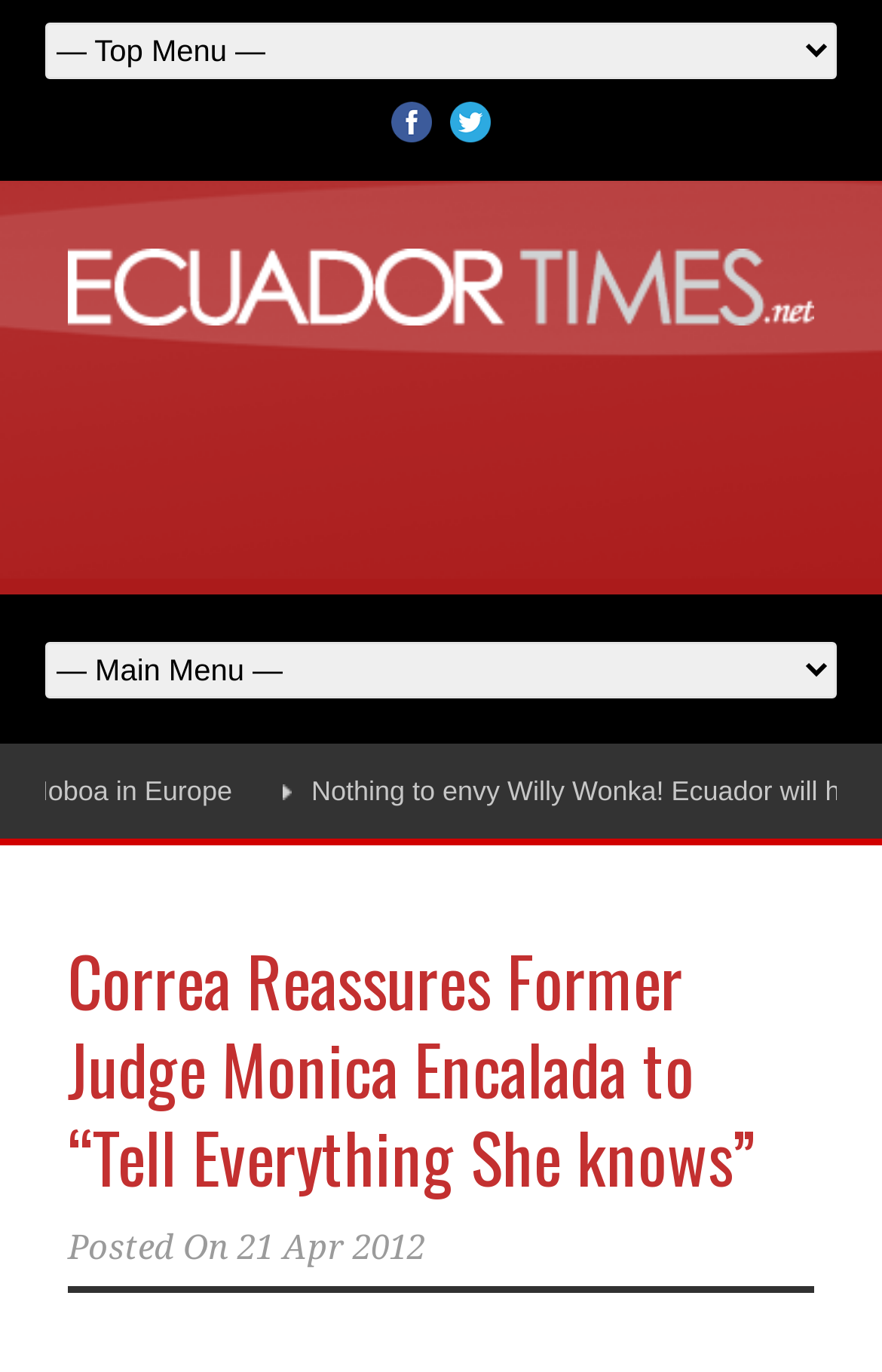Please answer the following question using a single word or phrase: 
What is the date of the news article?

21 Apr 2012